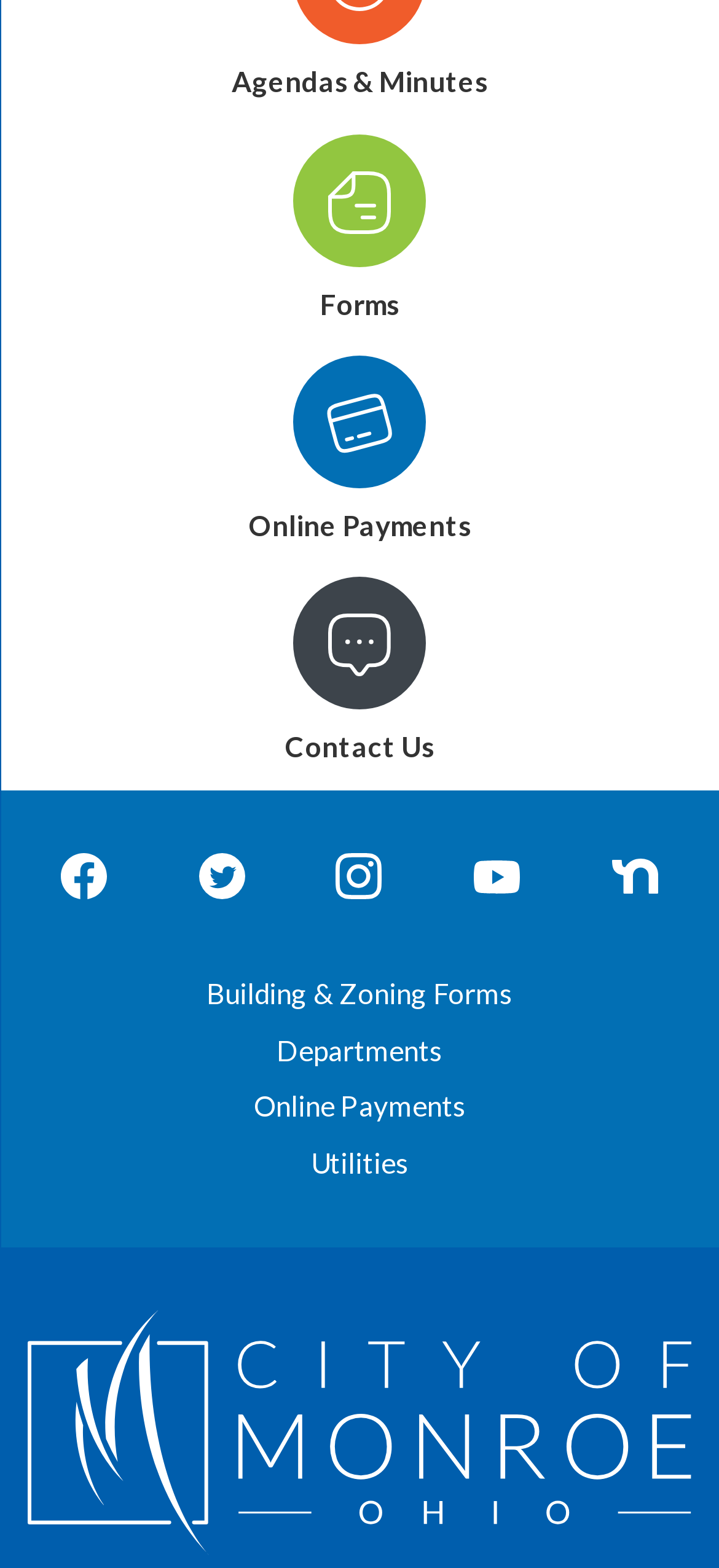What is the last link in the Quick Links section?
Please give a detailed answer to the question using the information shown in the image.

I looked at the links under the 'Quick Links' region and found that the last link is 'Utilities'.